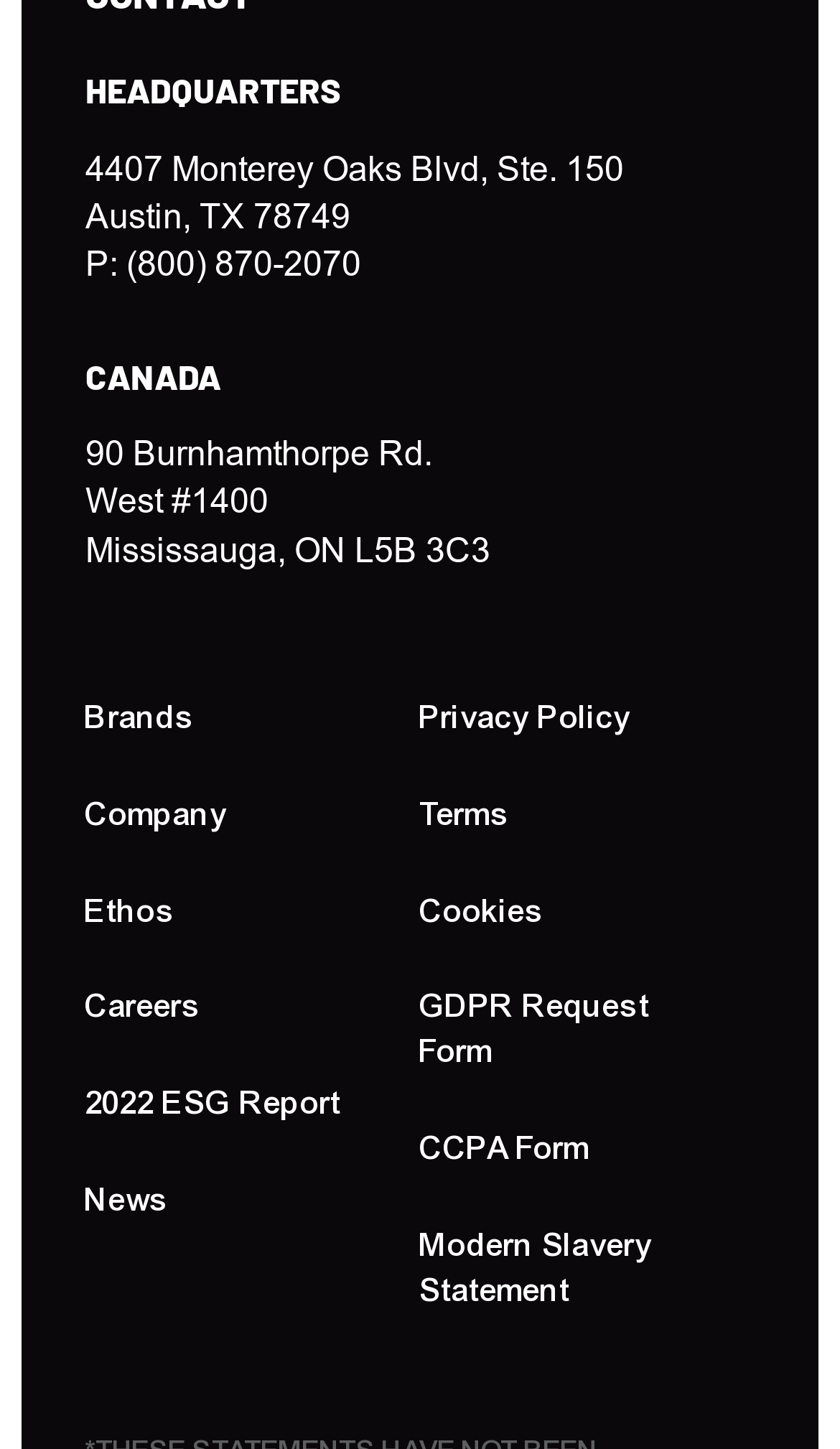Please identify the bounding box coordinates of the element that needs to be clicked to execute the following command: "Learn about company ethos". Provide the bounding box using four float numbers between 0 and 1, formatted as [left, top, right, bottom].

[0.102, 0.613, 0.209, 0.644]